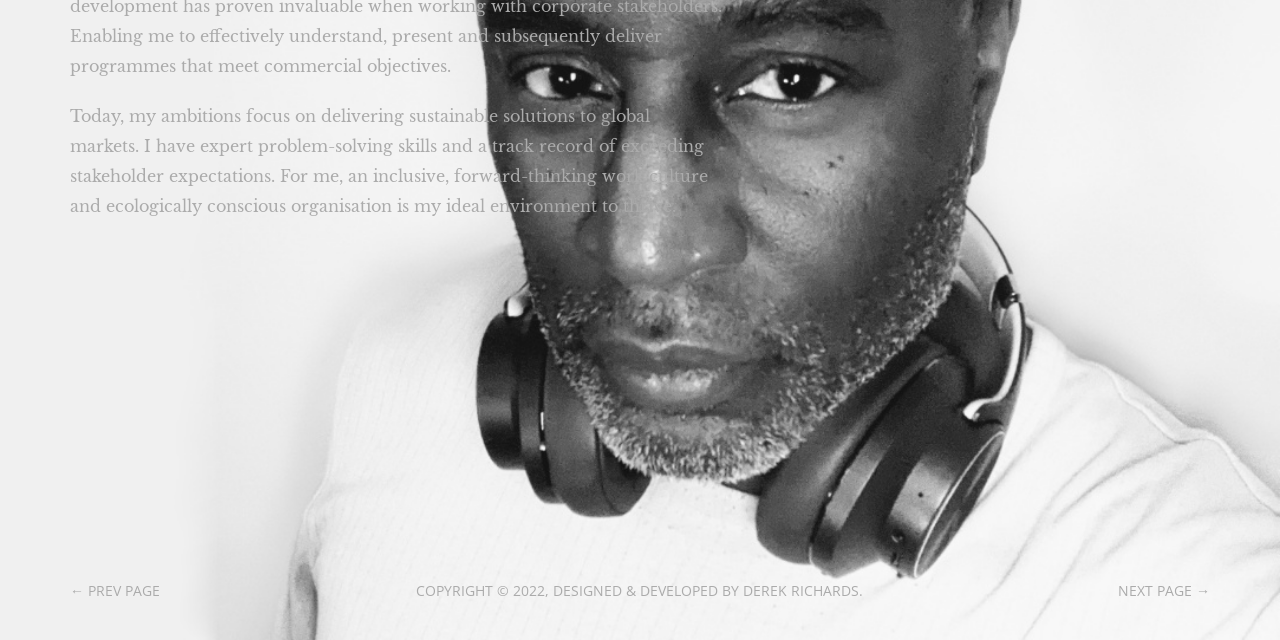Find the bounding box coordinates for the UI element whose description is: "Next Page →". The coordinates should be four float numbers between 0 and 1, in the format [left, top, right, bottom].

[0.873, 0.908, 0.945, 0.937]